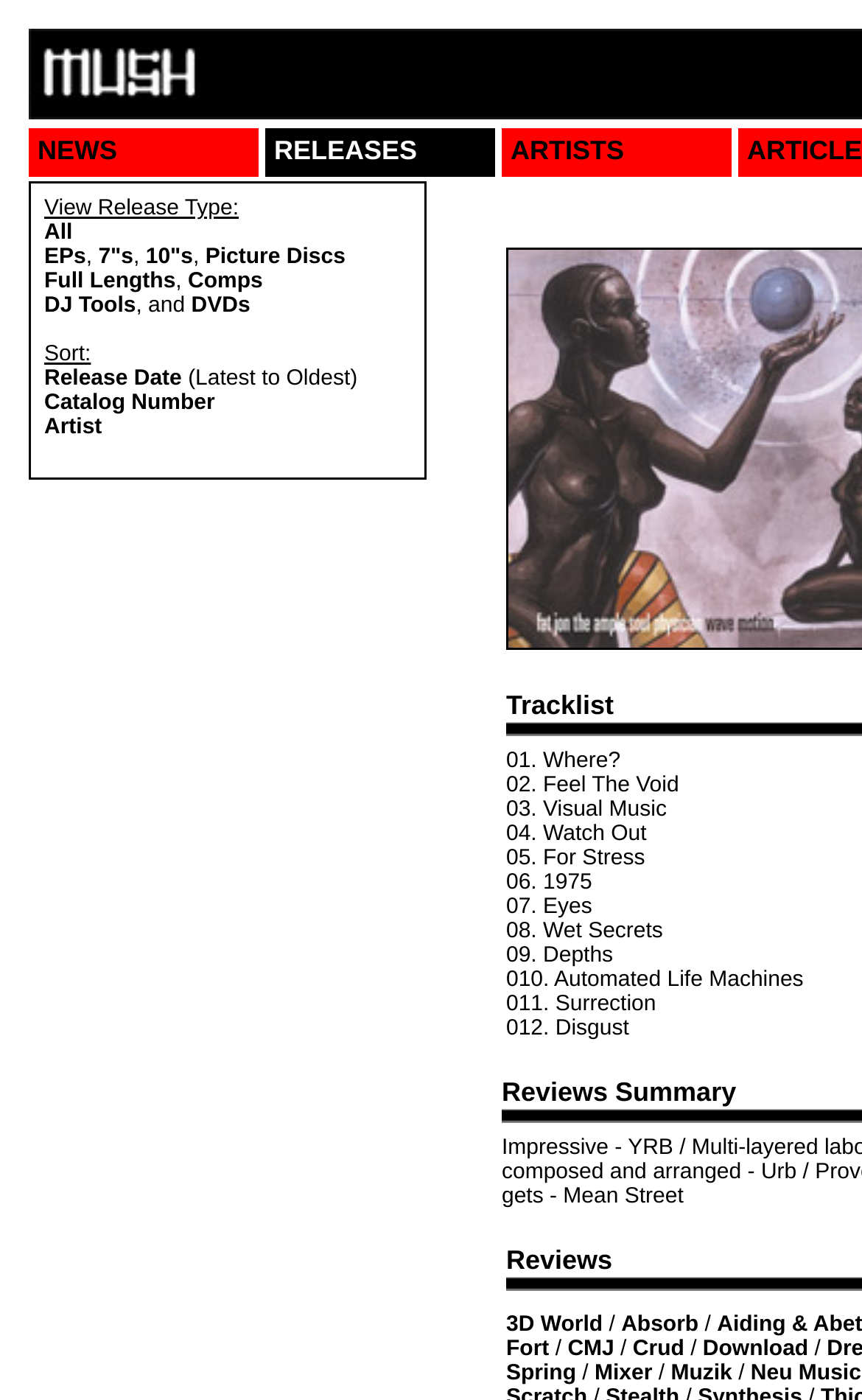Determine the bounding box coordinates of the clickable region to carry out the instruction: "Sort releases by Catalog Number".

[0.051, 0.279, 0.249, 0.297]